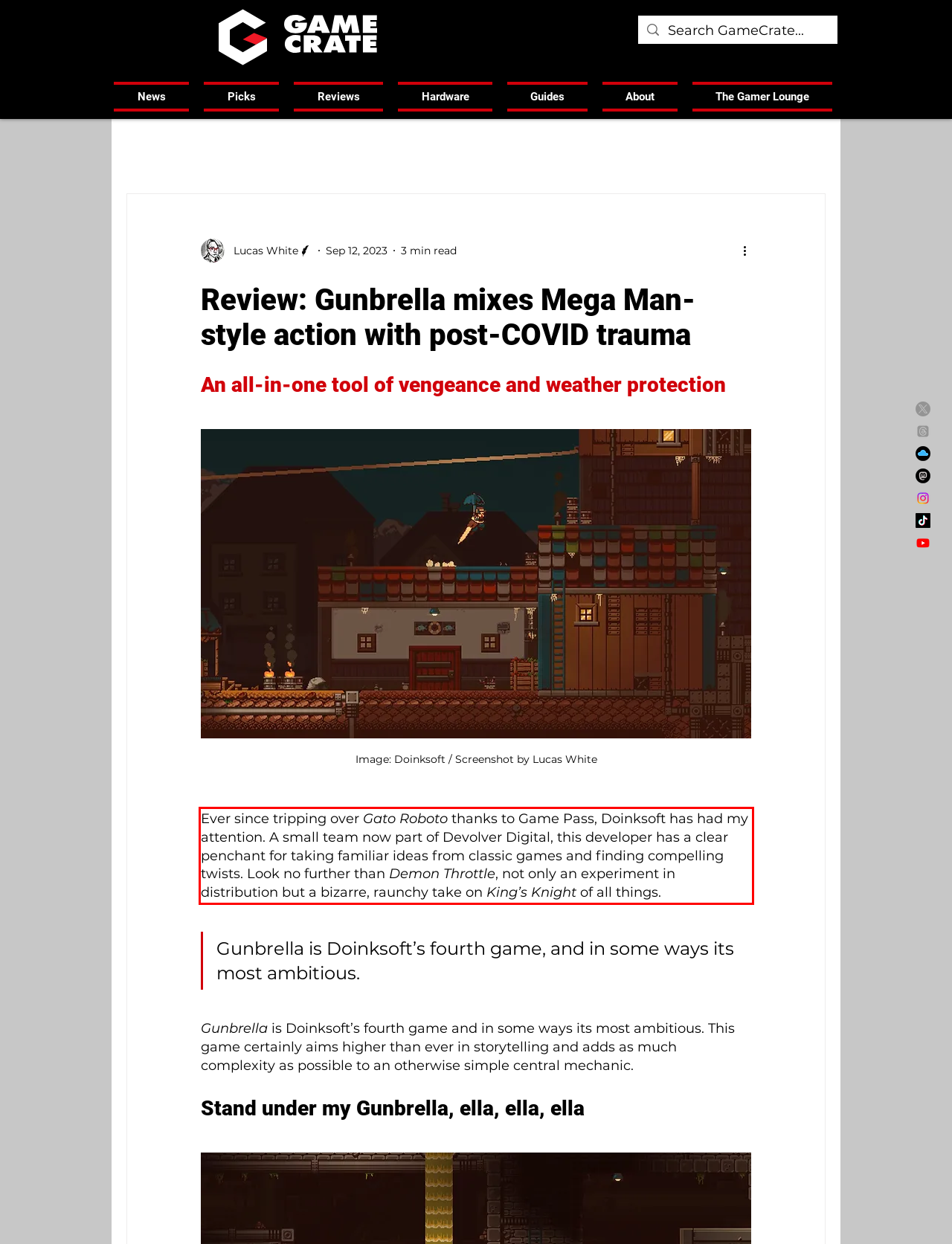Locate the red bounding box in the provided webpage screenshot and use OCR to determine the text content inside it.

Ever since tripping over Gato Roboto thanks to Game Pass, Doinksoft has had my attention. A small team now part of Devolver Digital, this developer has a clear penchant for taking familiar ideas from classic games and finding compelling twists. Look no further than Demon Throttle, not only an experiment in distribution but a bizarre, raunchy take on King’s Knight of all things.